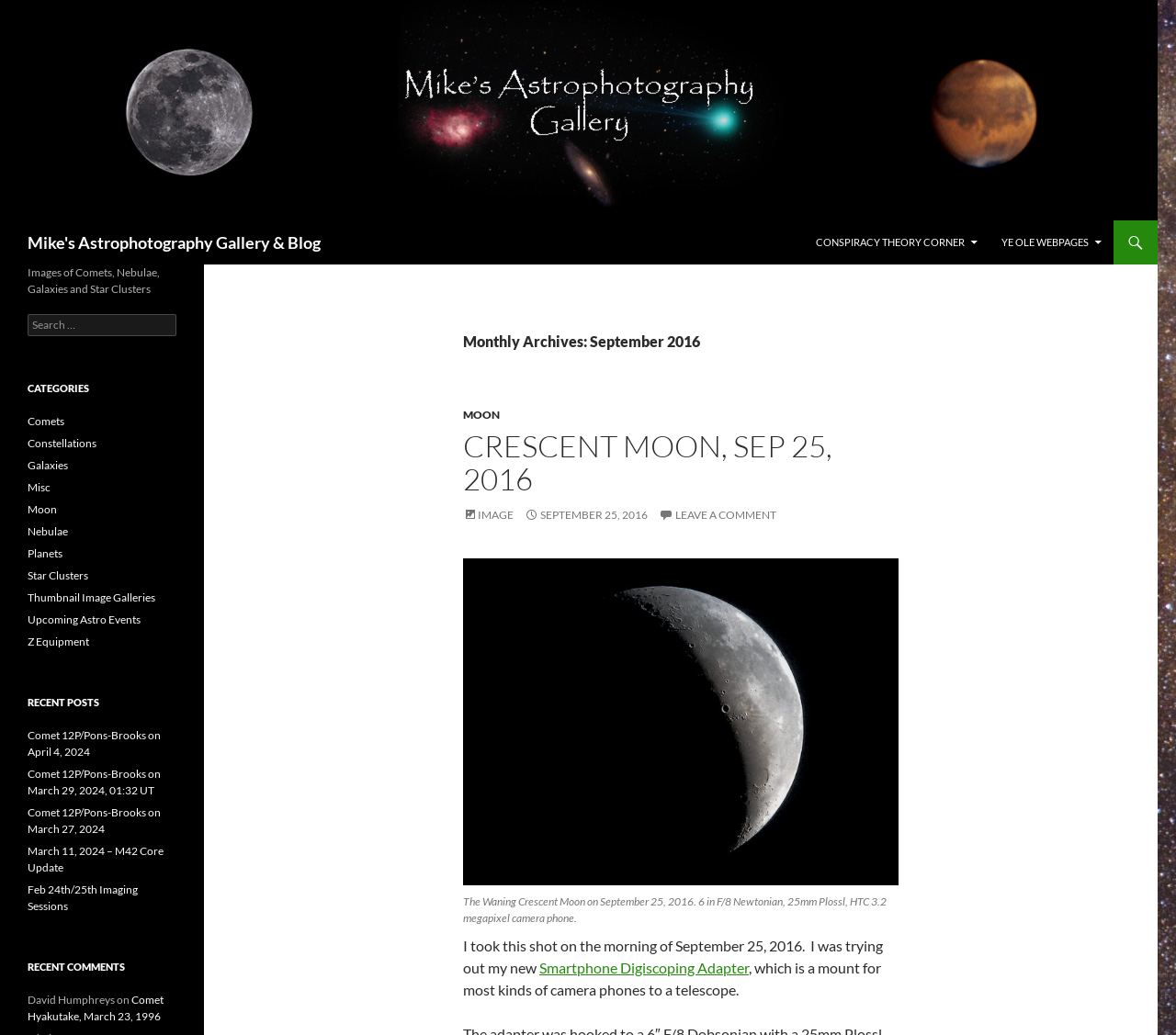Identify the bounding box for the UI element described as: "Nebulae". The coordinates should be four float numbers between 0 and 1, i.e., [left, top, right, bottom].

[0.023, 0.507, 0.058, 0.52]